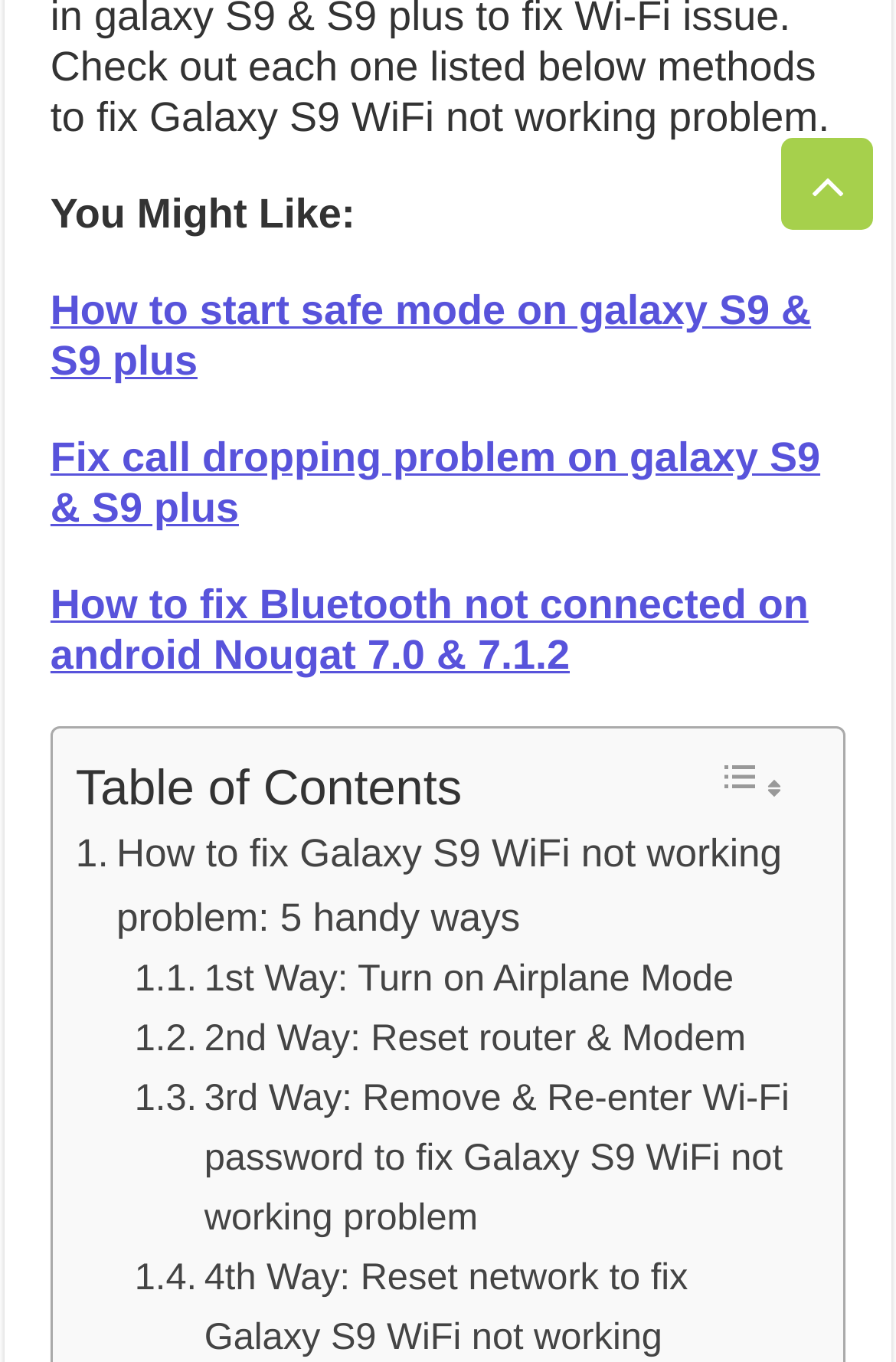Select the bounding box coordinates of the element I need to click to carry out the following instruction: "Click on 'How to start safe mode on galaxy S9 & S9 plus'".

[0.056, 0.211, 0.905, 0.282]